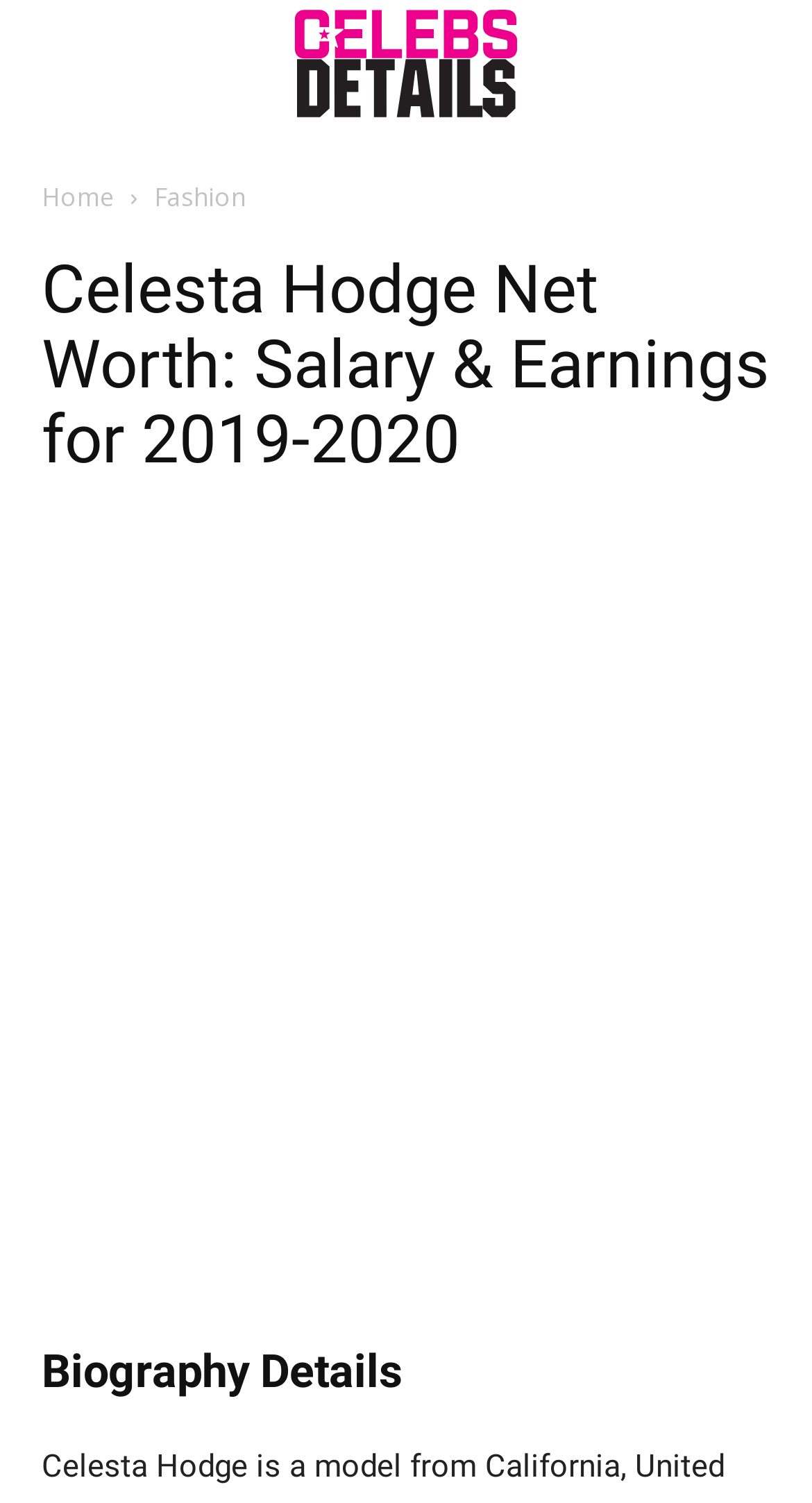Provide the bounding box coordinates for the UI element that is described as: "Home".

[0.051, 0.119, 0.141, 0.143]